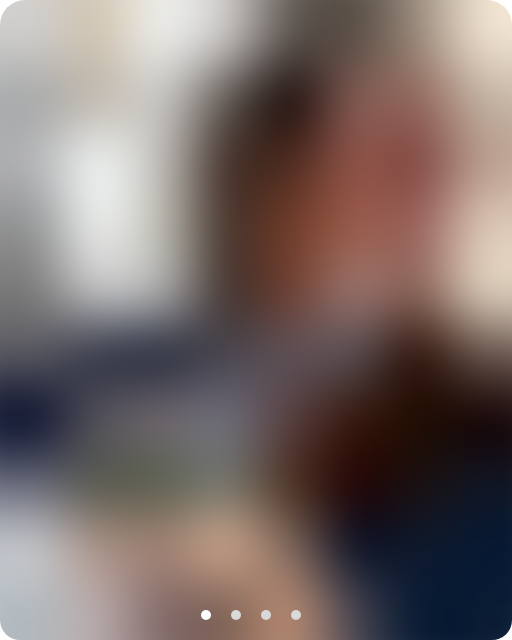What is Petra's approach to teaching?
Based on the image, please offer an in-depth response to the question.

The caption describes Petra as an independent artist who engages in teaching, emphasizing a mutual inspiration with her students. This implies that Petra's approach to teaching is centered around a reciprocal exchange of ideas and inspiration between her and her students.